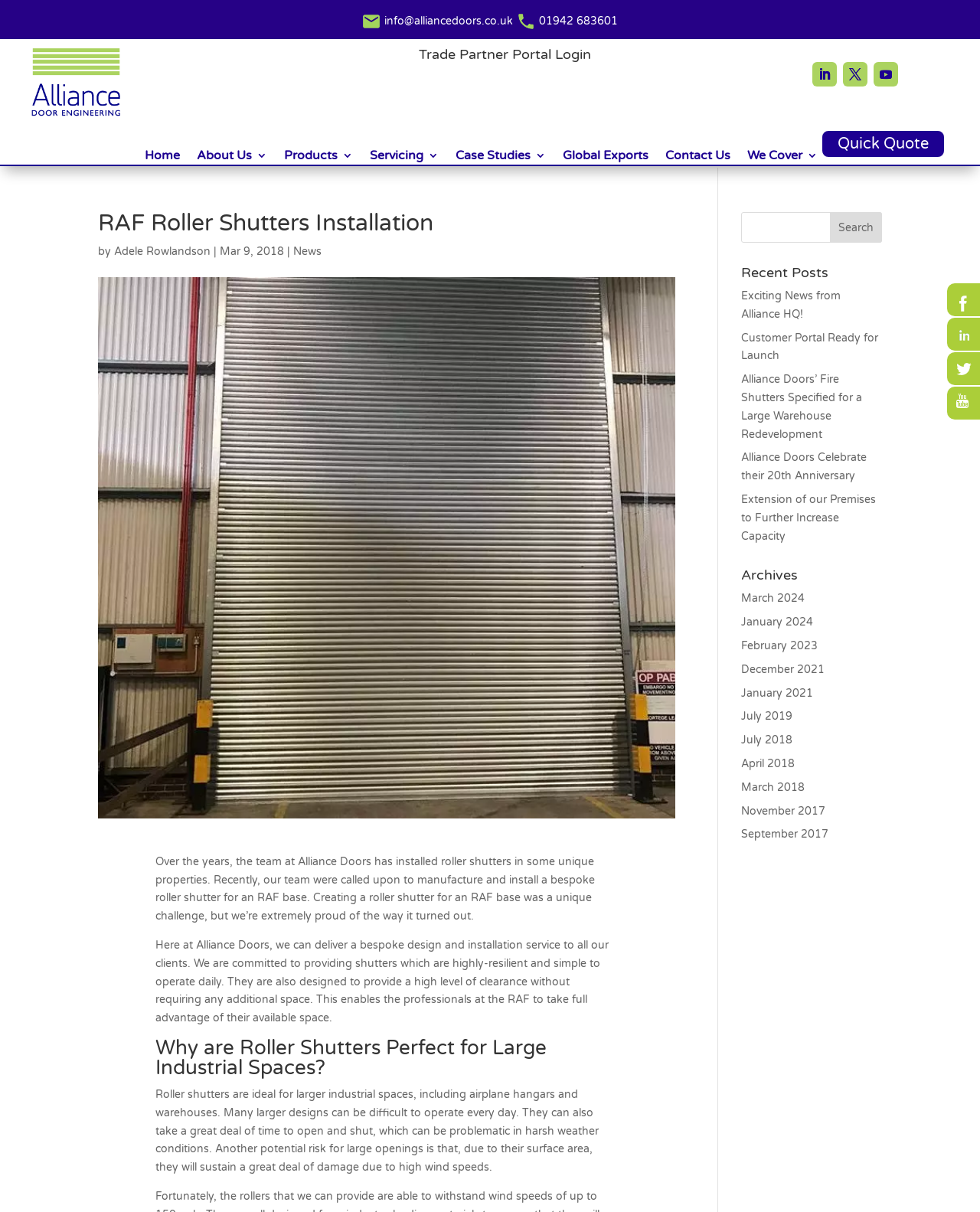Pinpoint the bounding box coordinates of the area that must be clicked to complete this instruction: "Read the latest news post".

[0.756, 0.239, 0.858, 0.265]